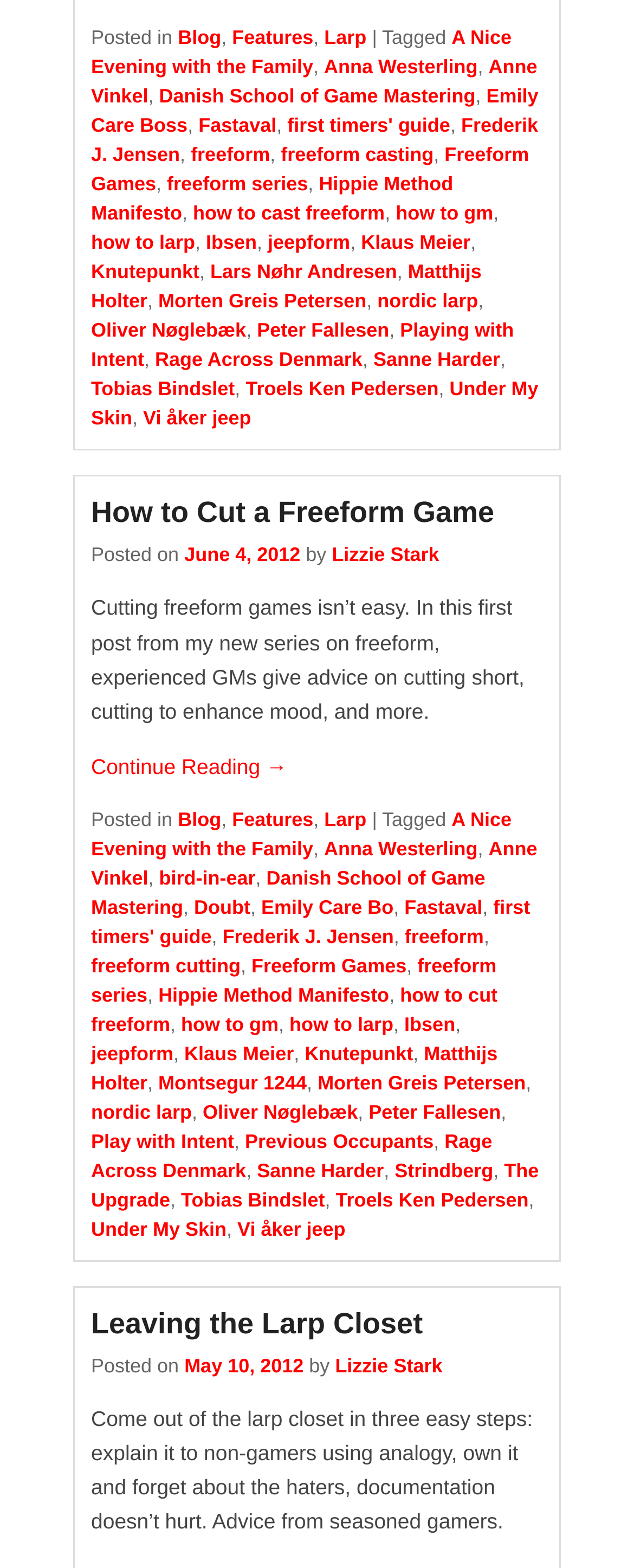Please pinpoint the bounding box coordinates for the region I should click to adhere to this instruction: "Visit the 'A Nice Evening with the Family' page".

[0.144, 0.017, 0.807, 0.05]